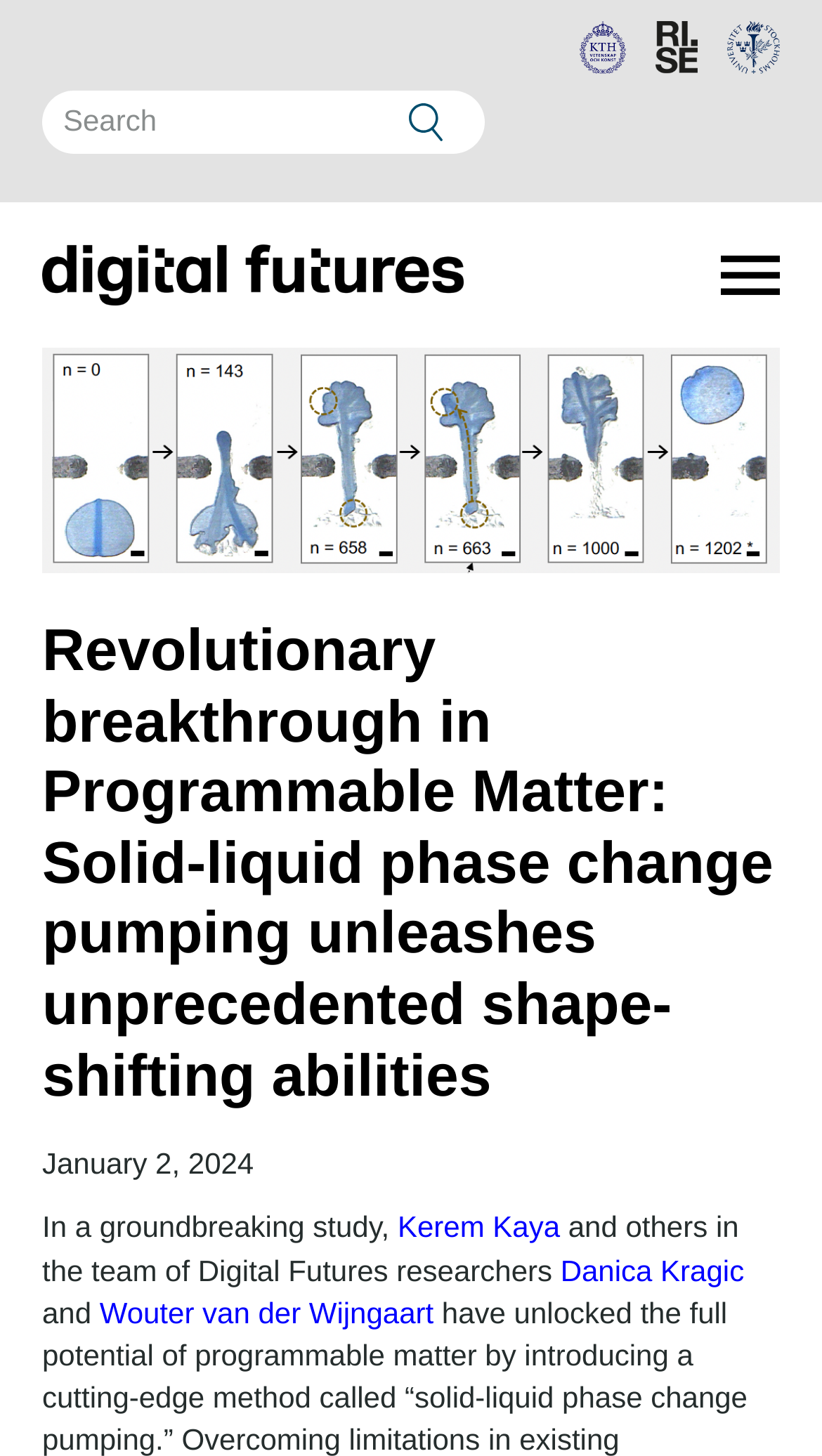Find the bounding box coordinates of the clickable element required to execute the following instruction: "Explore 'teacher characteristics' tagged articles". Provide the coordinates as four float numbers between 0 and 1, i.e., [left, top, right, bottom].

None